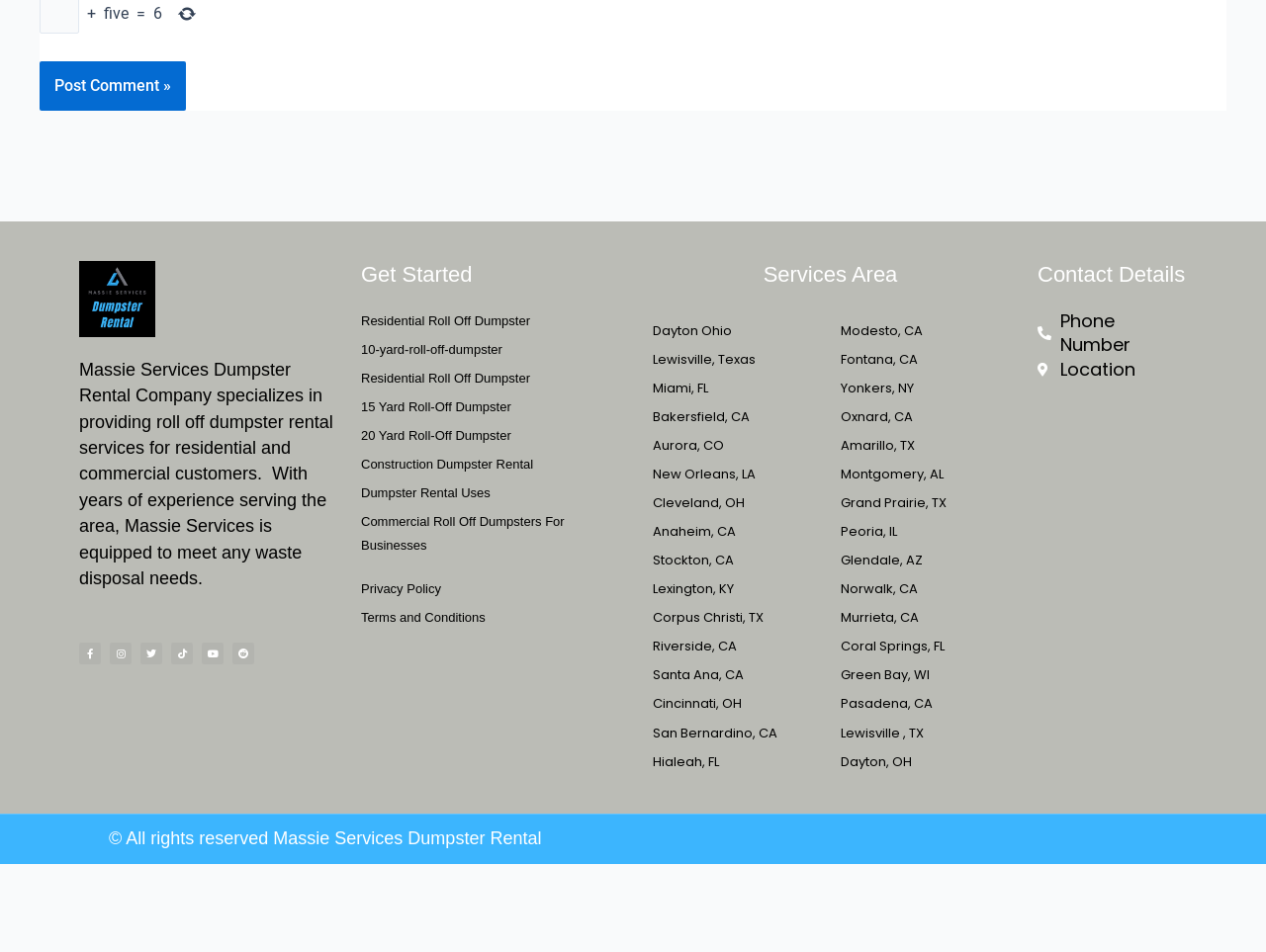Determine the bounding box coordinates for the area you should click to complete the following instruction: "Click the 'Post Comment »' button".

[0.031, 0.091, 0.147, 0.143]